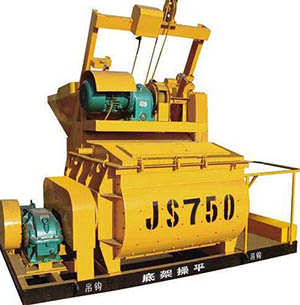Create an extensive caption that includes all significant details of the image.

The image features a JS750 twin shaft concrete mixer, prominently displayed in a bright yellow color. This machine is known for its robust design and efficiency, ideal for various construction applications. The JS750 mixer is equipped with two mixing shafts, enhancing its mixing capabilities and allowing it to handle a variety of materials, including dry hard, plastic, and lightweight aggregate concrete. This model is particularly popular for its high mixing efficiency and relatively low power consumption, with a theoretical productivity of 35 m³/h and a working cycle time of 60 seconds. It is widely utilized in the construction of prefabricated components, highways, bridges, water conservancy projects, and more. The mixer can operate independently or as part of a simple concrete batching plant, reinforcing its versatility in construction settings.